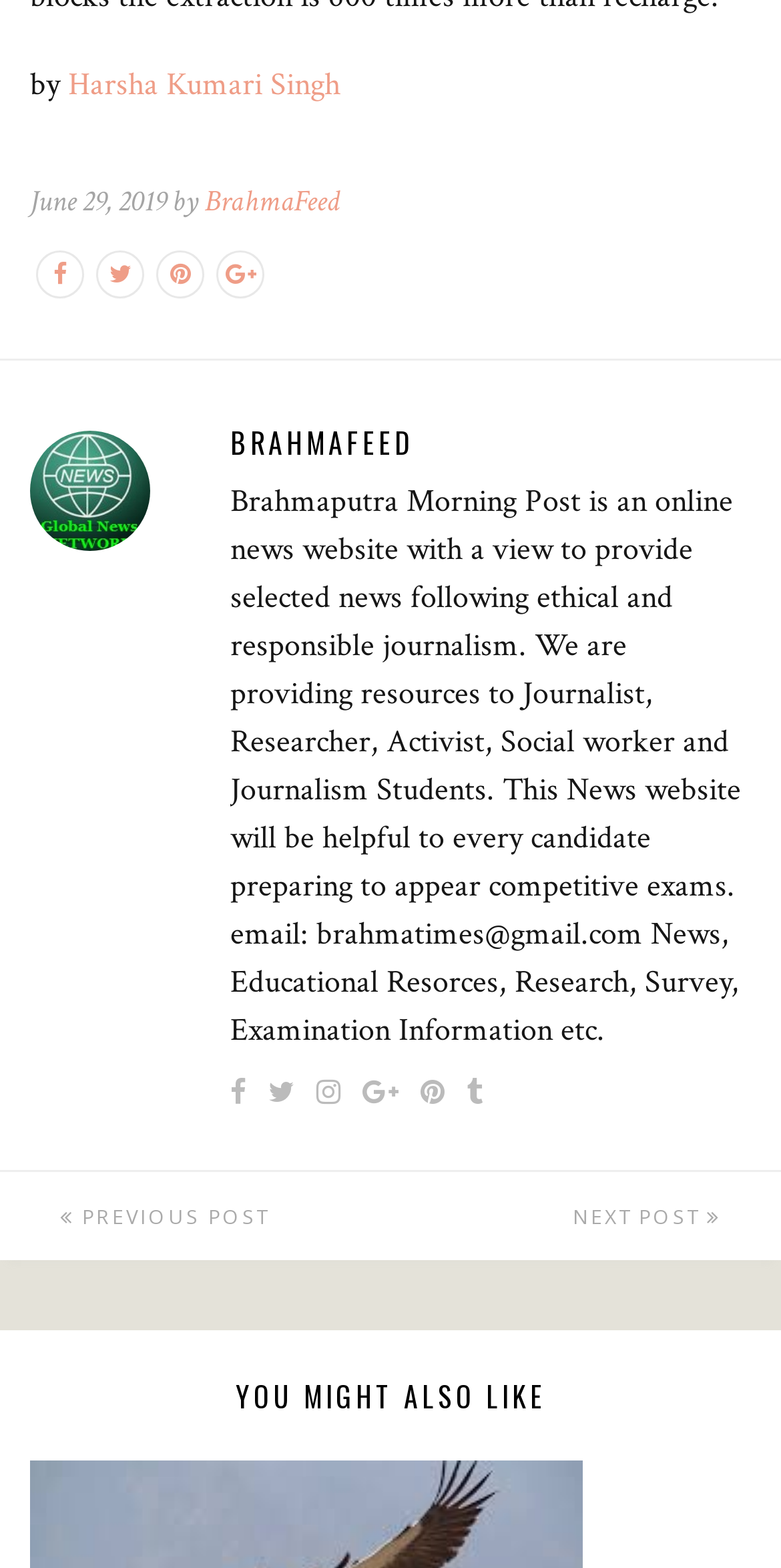Select the bounding box coordinates of the element I need to click to carry out the following instruction: "visit the website's homepage".

[0.295, 0.268, 0.962, 0.295]